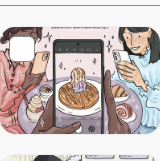Generate a complete and detailed caption for the image.

The image features a vibrant illustration capturing a delightful social moment around a table. Centered in the foreground is a smartphone held by a hand, which is focused on a beautifully plated dessert topped with a sweet drizzle, likely a treat from a cozy café. The dessert sits on a round table, surrounded by other pastries. 

In the background, two friends are engaged with their own smartphones, seemingly ready to capture the moment as they share and enjoy their culinary experience. One friend on the left is wearing a cozy, pink outfit while the other, on the right, sports a light blue ensemble, both animatedly interacting with their devices. The scene radiates an atmosphere of happiness and connection, highlighting the modern dining experience where food and technology intertwine, encouraging interaction and shared memories.